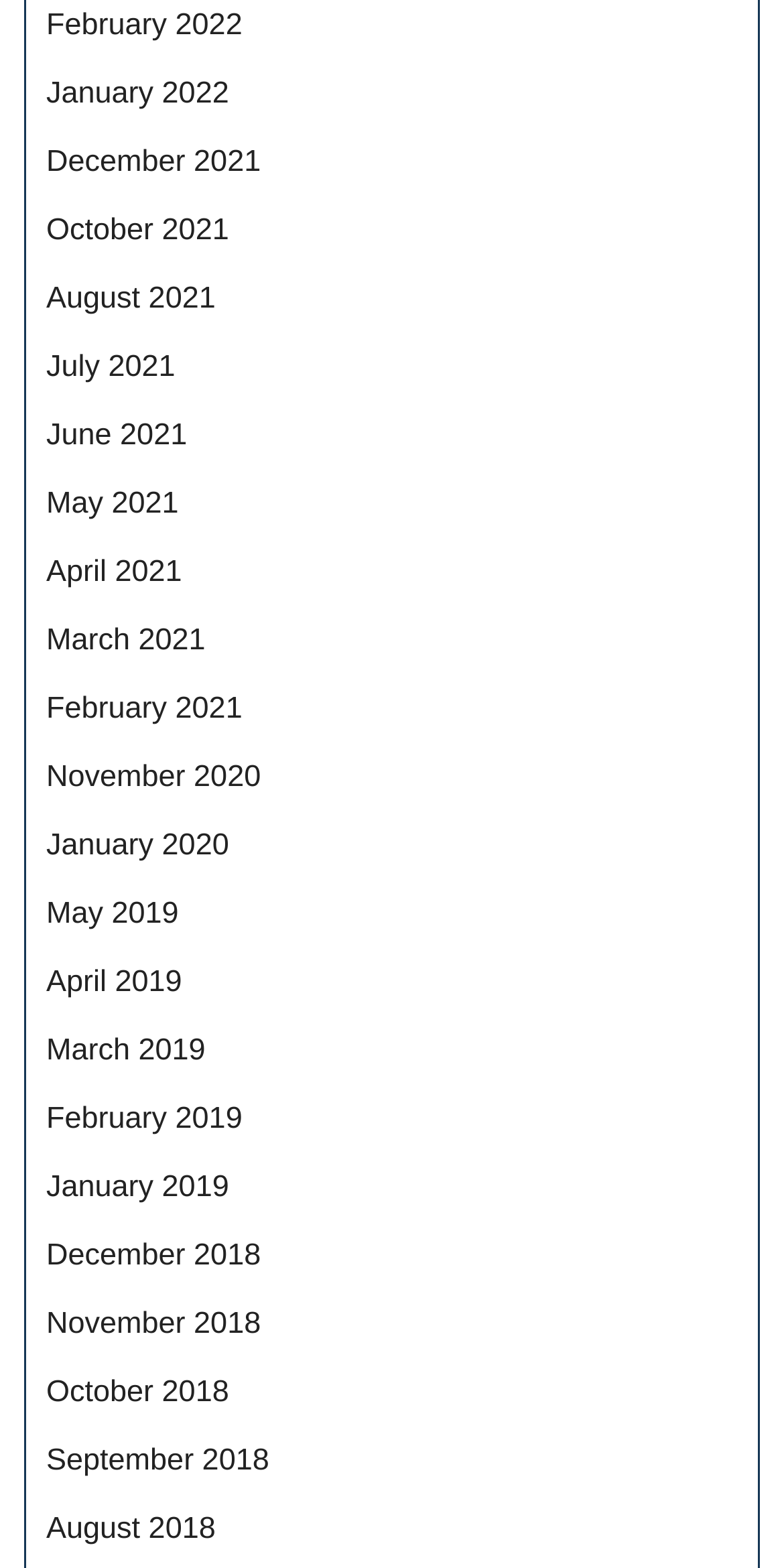Are there any links available for the year 2017?
Please provide a single word or phrase as your answer based on the screenshot.

No